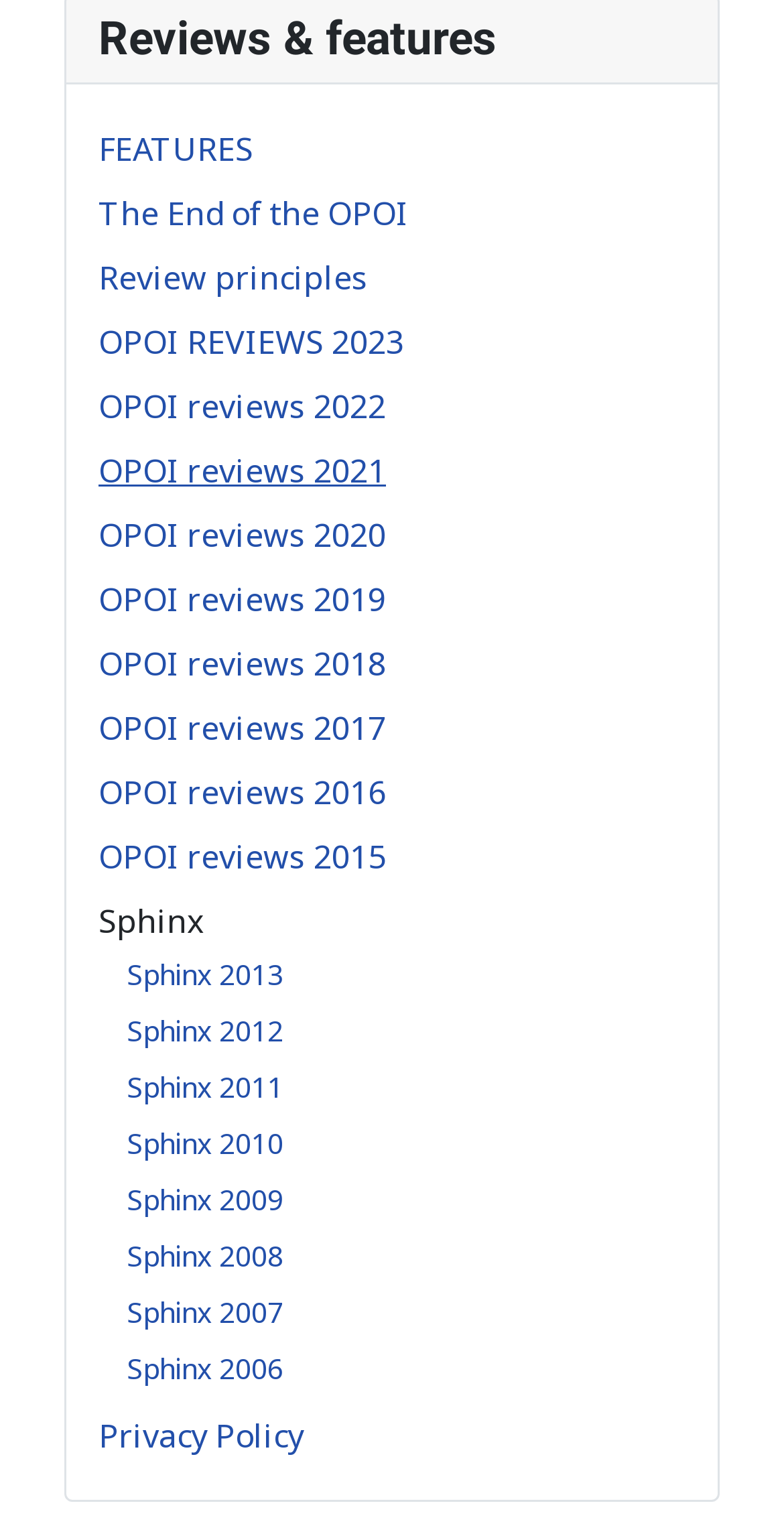What is the last link on the webpage?
Based on the image, answer the question with a single word or brief phrase.

Privacy Policy